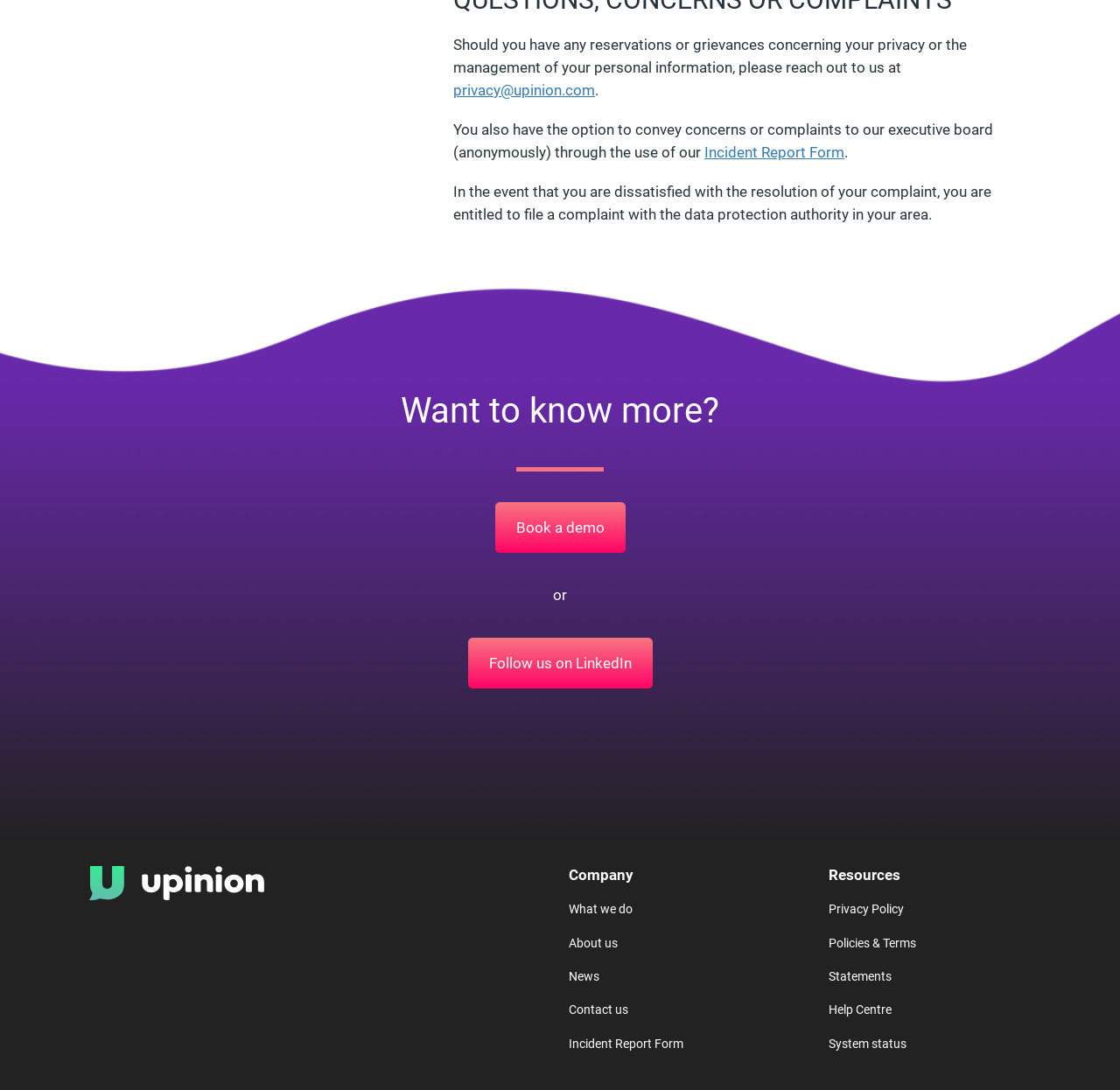Using the description "About us", predict the bounding box of the relevant HTML element.

[0.507, 0.857, 0.551, 0.875]